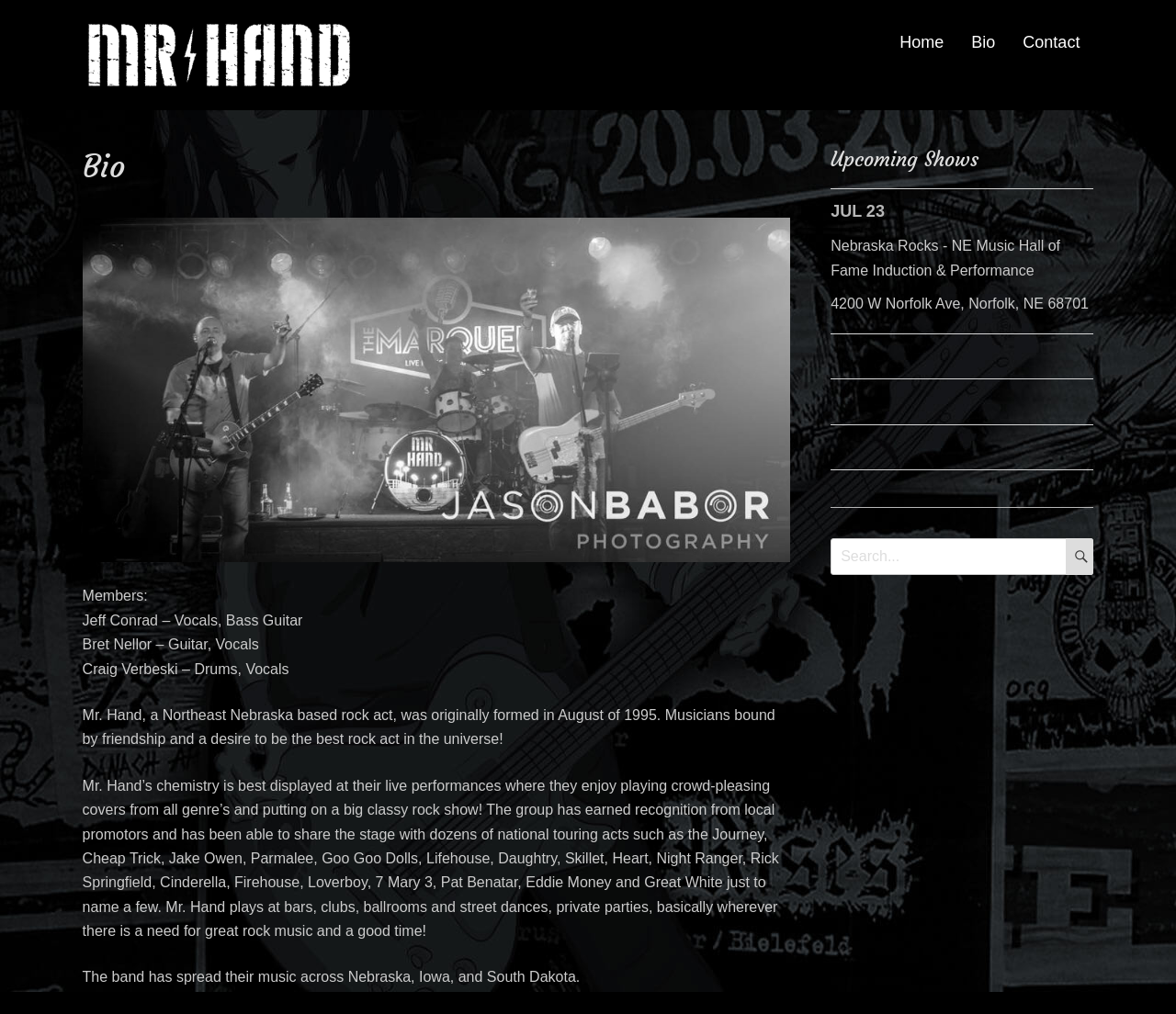Given the element description Home, predict the bounding box coordinates for the UI element in the webpage screenshot. The format should be (top-left x, top-left y, bottom-right x, bottom-right y), and the values should be between 0 and 1.

[0.753, 0.009, 0.814, 0.076]